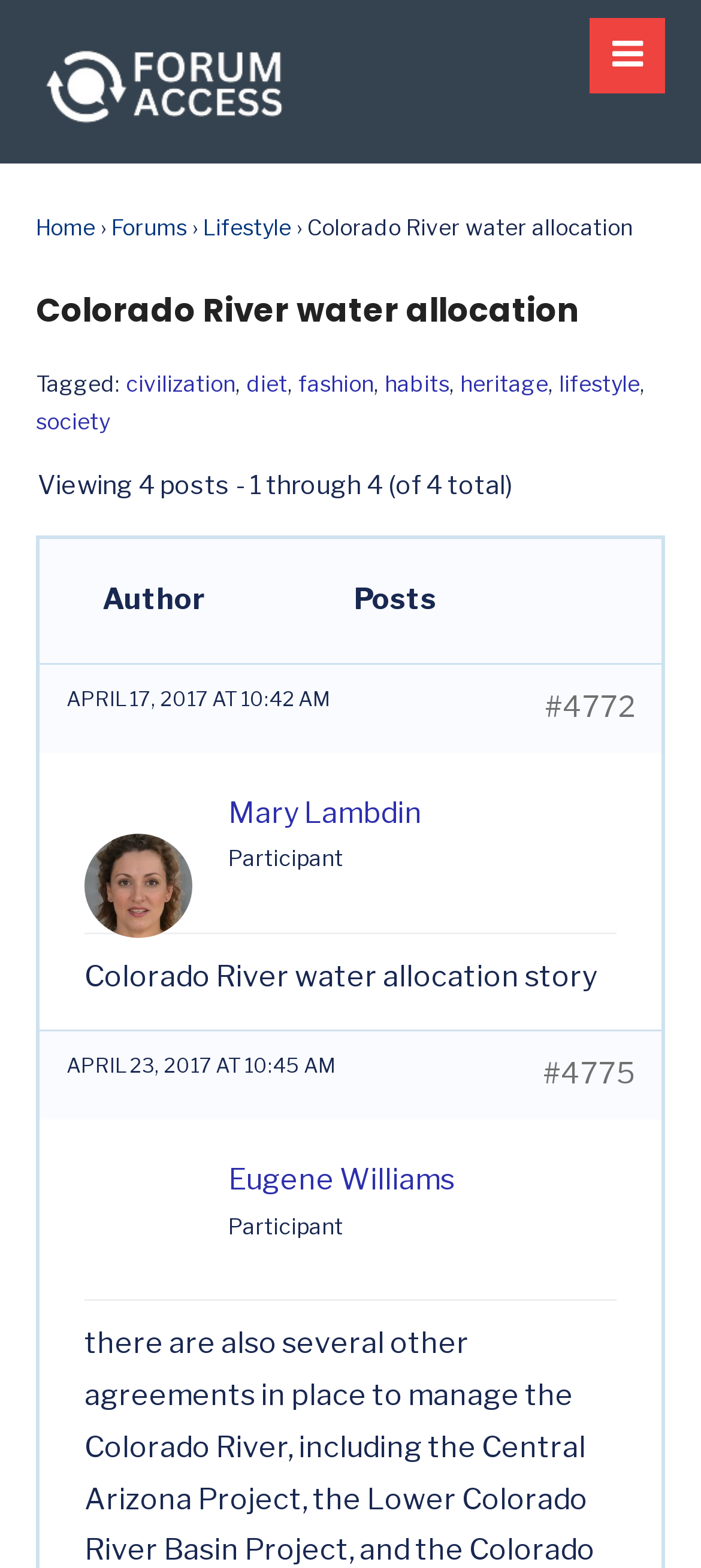Please answer the following query using a single word or phrase: 
How many tags are associated with the posts?

7